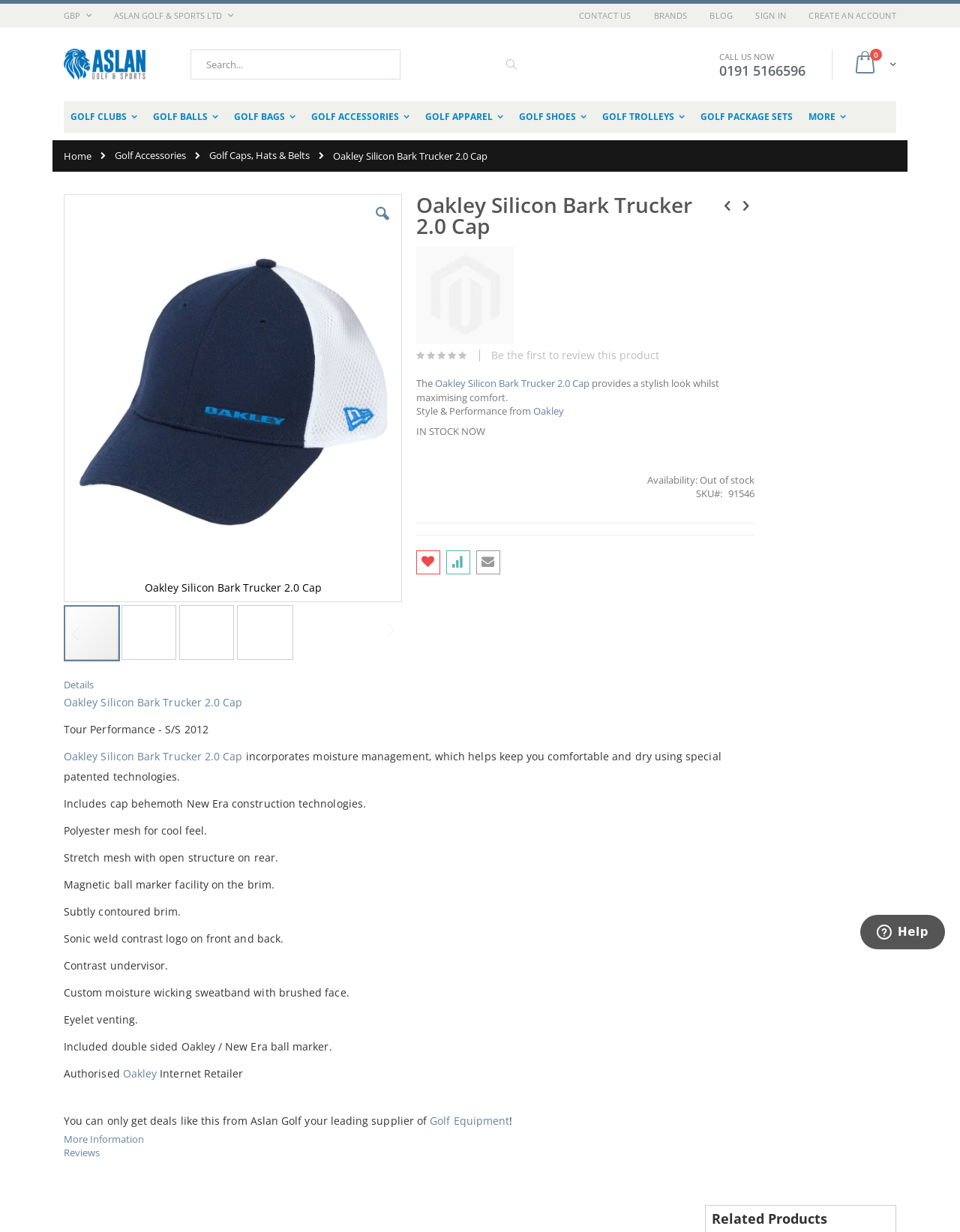What is the phone number to call for assistance?
Give a single word or phrase as your answer by examining the image.

0191 5166596